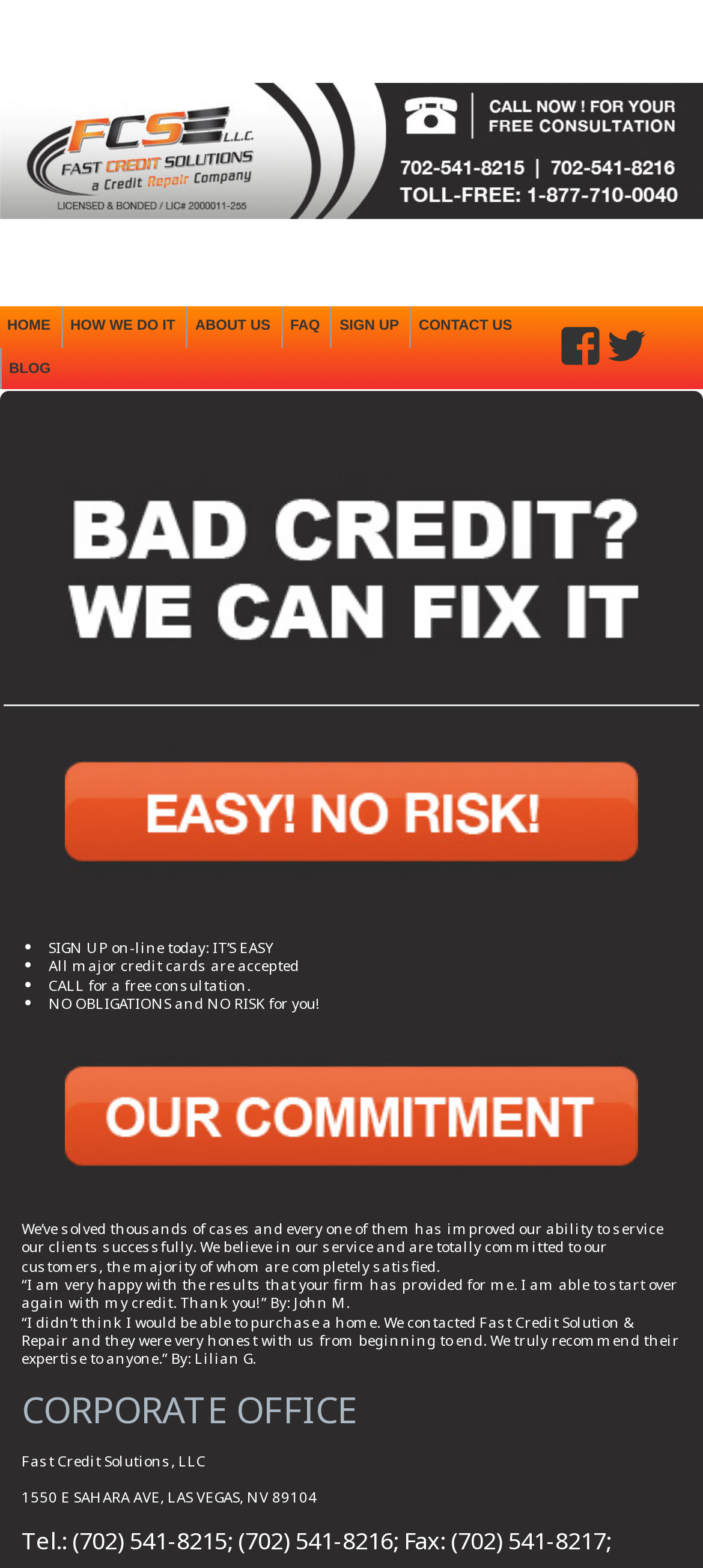Given the element description HOW WE DO IT, predict the bounding box coordinates for the UI element in the webpage screenshot. The format should be (top-left x, top-left y, bottom-right x, bottom-right y), and the values should be between 0 and 1.

[0.09, 0.195, 0.26, 0.222]